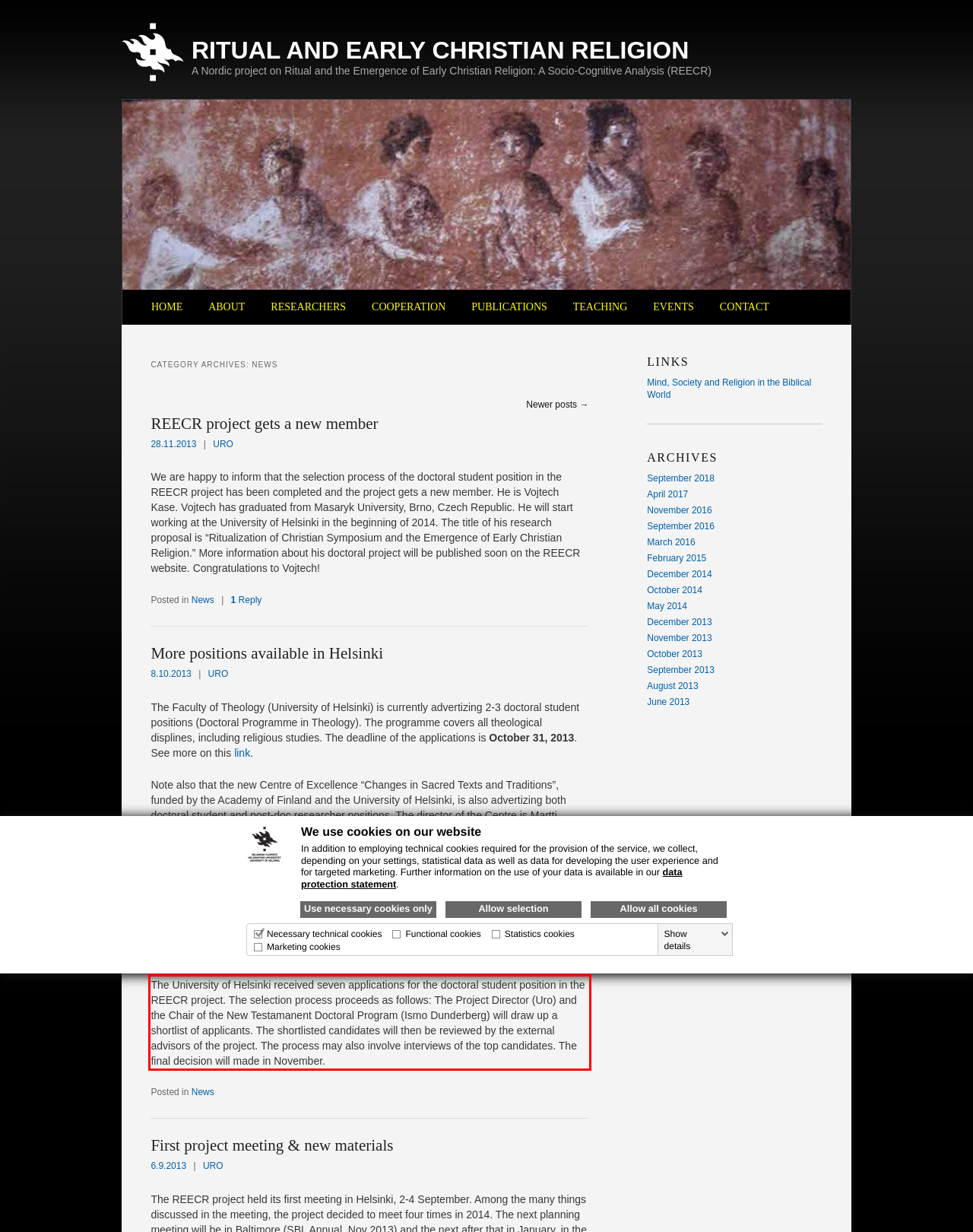You have a screenshot of a webpage with a UI element highlighted by a red bounding box. Use OCR to obtain the text within this highlighted area.

The University of Helsinki received seven applications for the doctoral student position in the REECR project. The selection process proceeds as follows: The Project Director (Uro) and the Chair of the New Testamanent Doctoral Program (Ismo Dunderberg) will draw up a shortlist of applicants. The shortlisted candidates will then be reviewed by the external advisors of the project. The process may also involve interviews of the top candidates. The final decision will made in November.